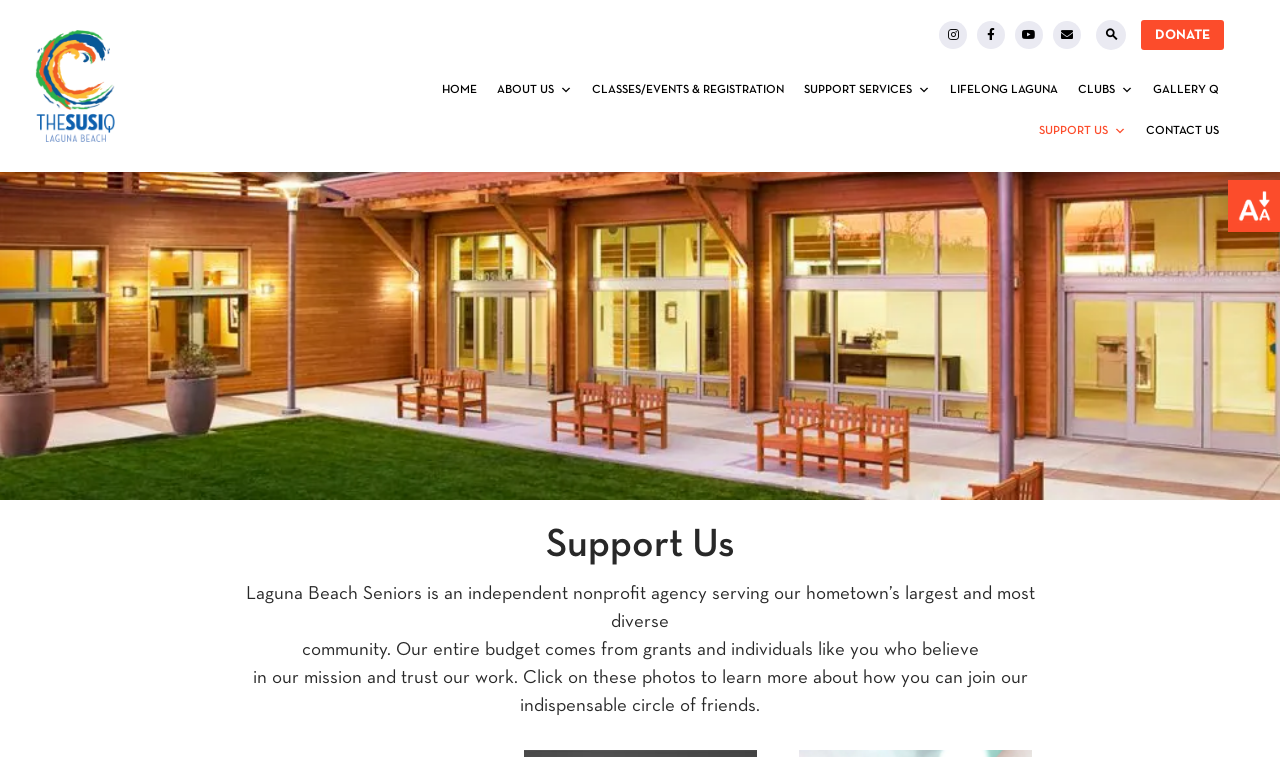What is the purpose of the images on the webpage?
Carefully analyze the image and provide a detailed answer to the question.

The images on the webpage are likely used to illustrate the organization's work and mission, as they are accompanied by text that describes the organization's activities and goals, and are presented in a way that suggests they are meant to be informative and engaging.